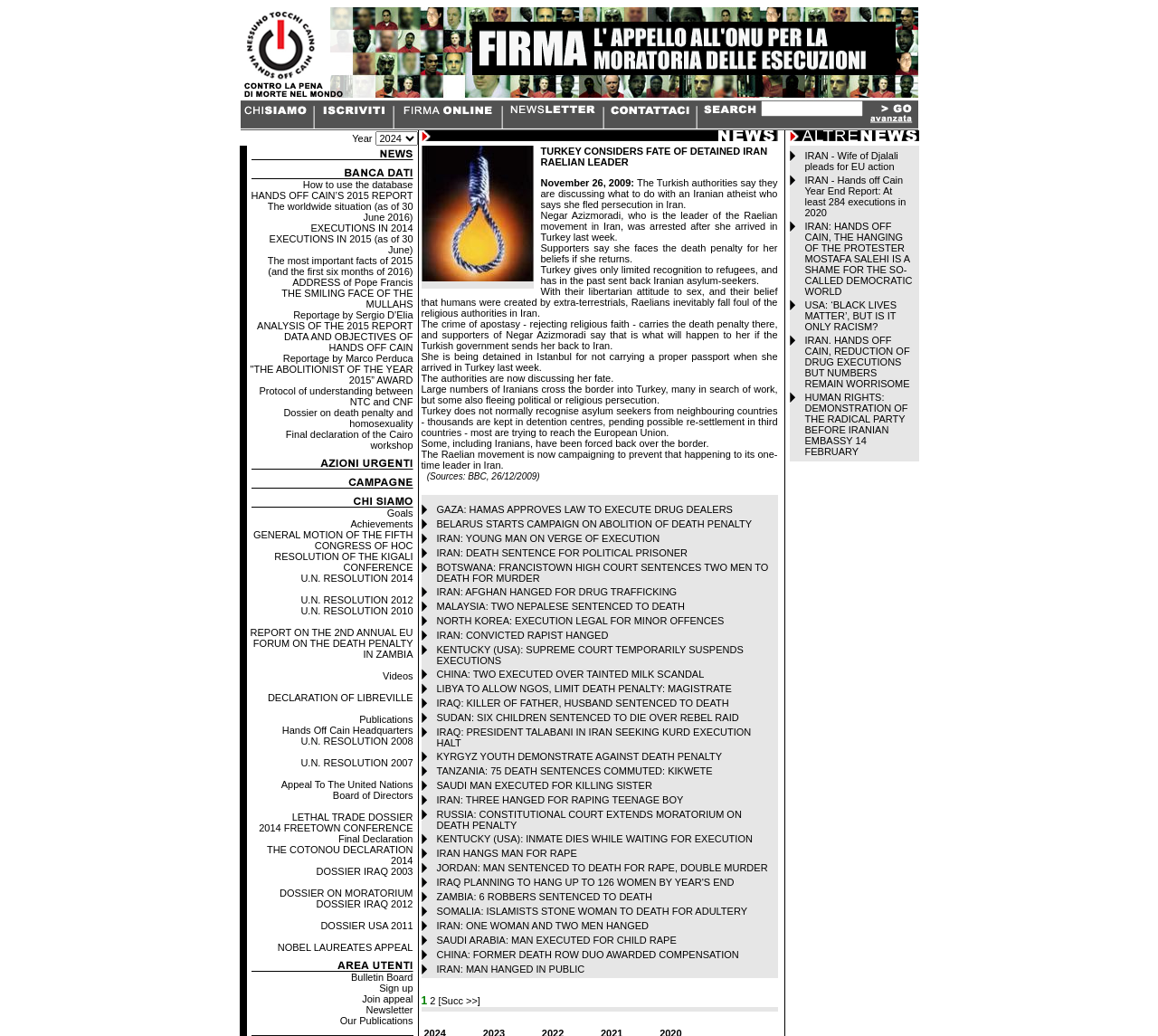How many table rows are in the first table? Please answer the question using a single word or phrase based on the image.

3